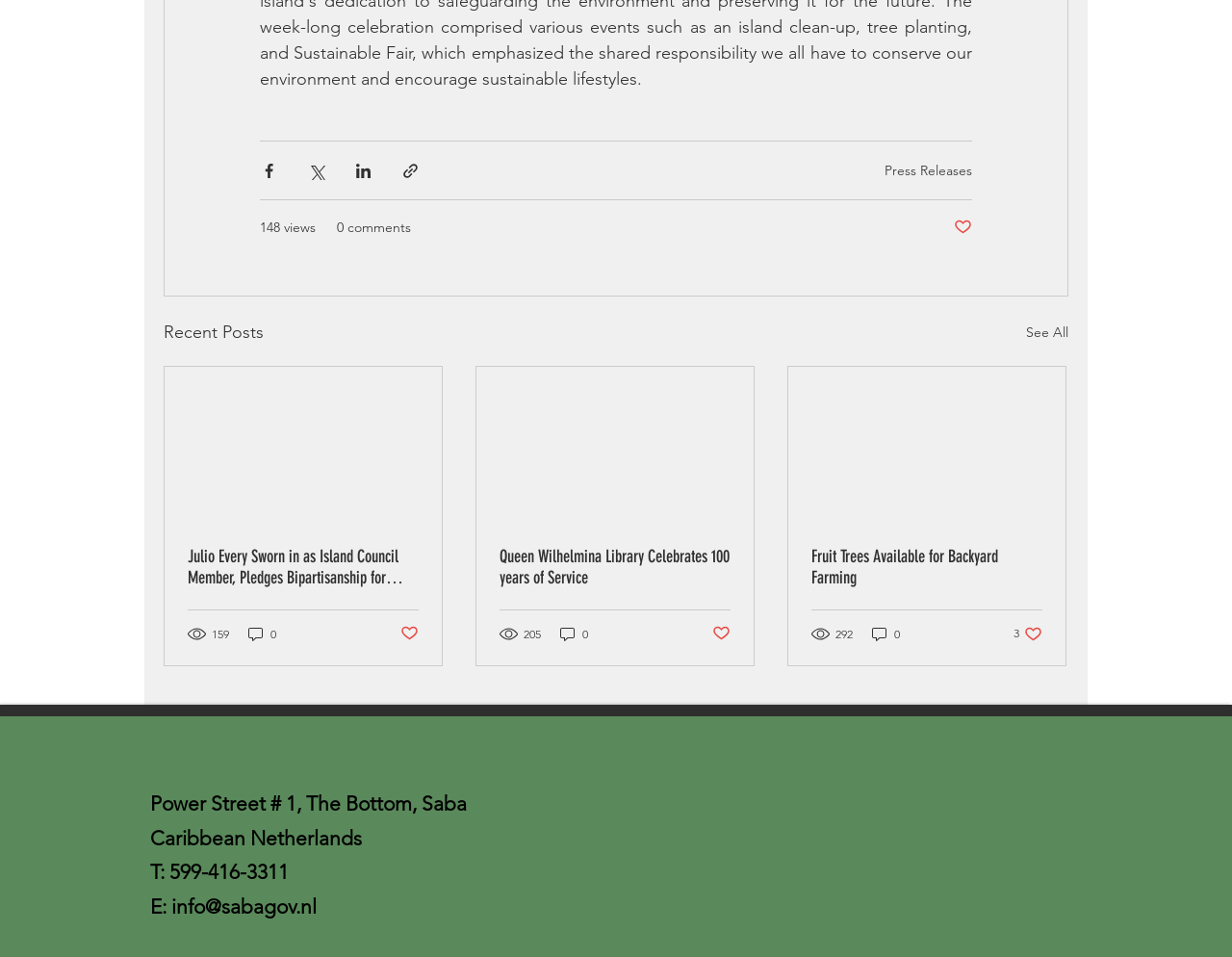Please determine the bounding box coordinates for the element with the description: "0 comments".

[0.273, 0.227, 0.334, 0.248]